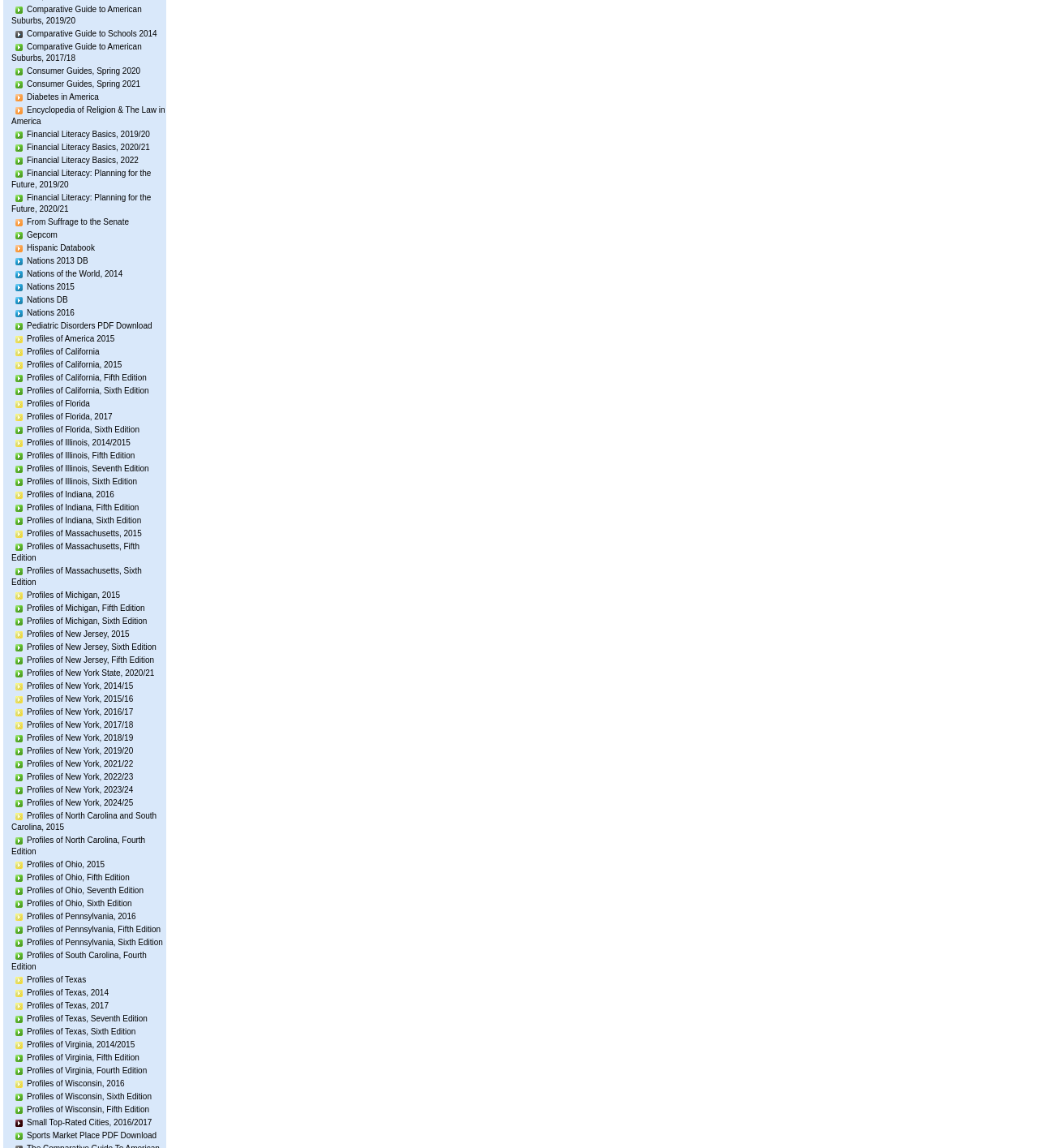What is the topic of the first link?
Using the screenshot, give a one-word or short phrase answer.

Comparative Guide to American Suburbs